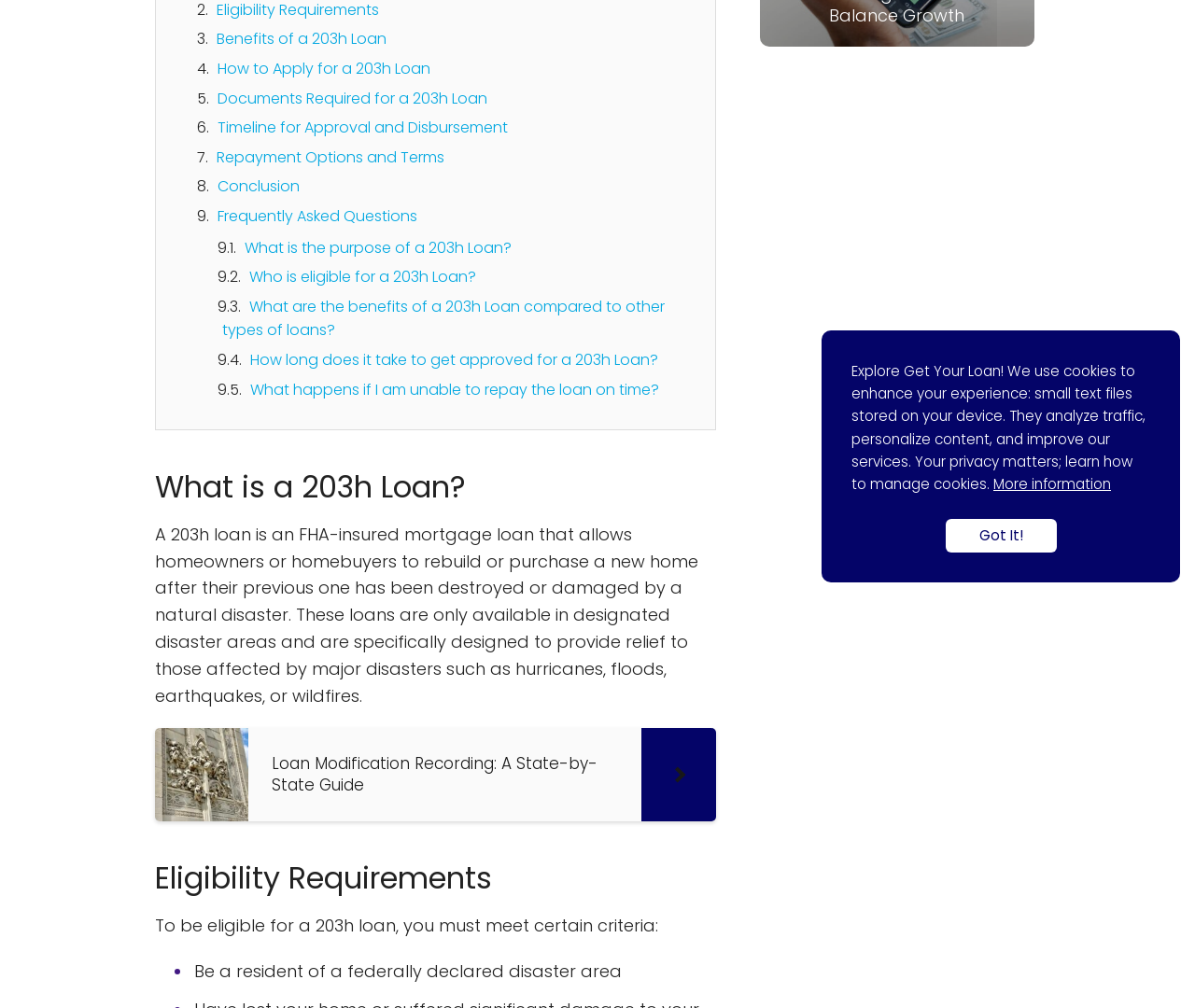Identify the bounding box for the UI element that is described as follows: "Frequently Asked Questions".

[0.182, 0.204, 0.349, 0.225]